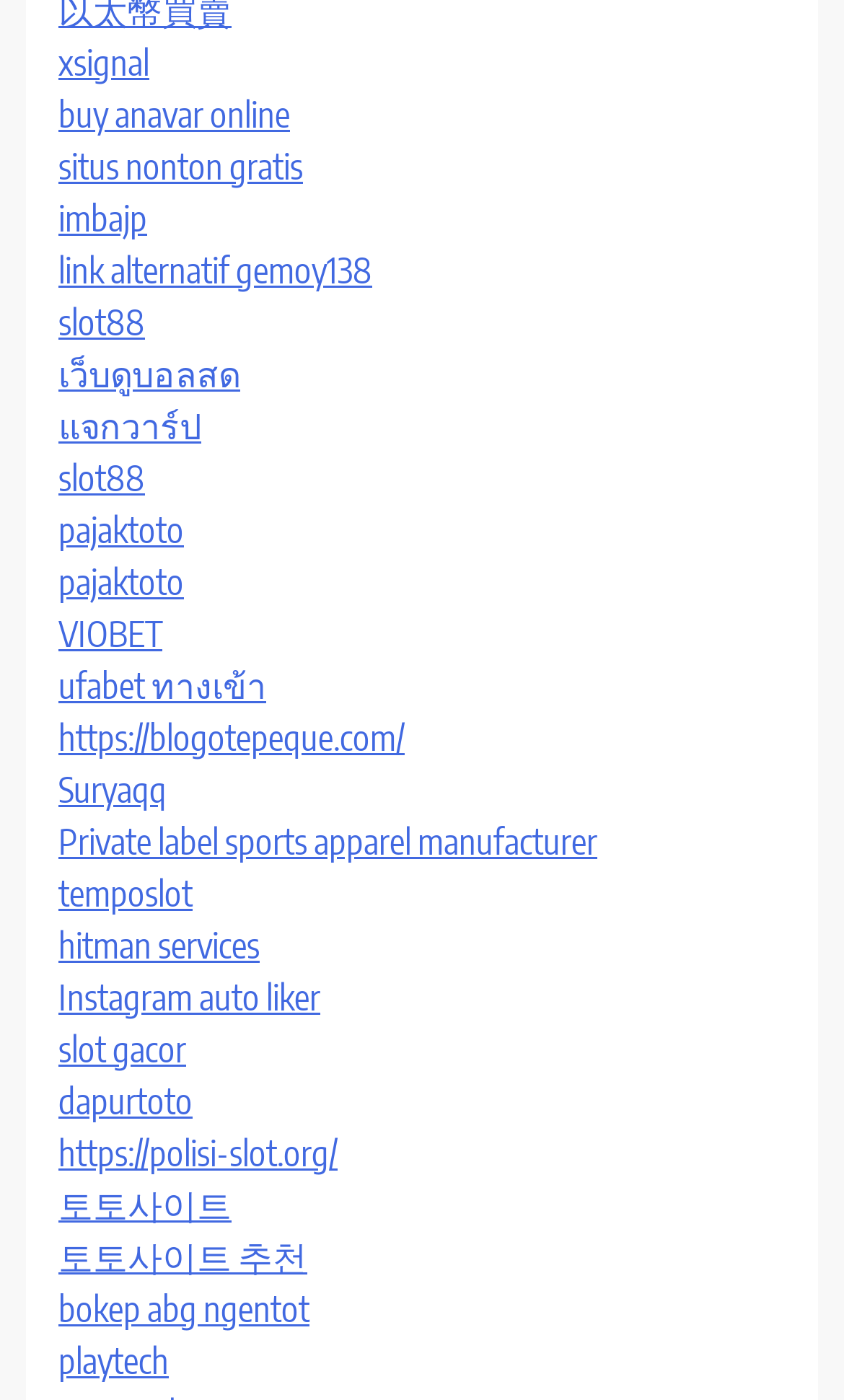Determine the bounding box coordinates of the area to click in order to meet this instruction: "check out Private label sports apparel manufacturer".

[0.069, 0.586, 0.708, 0.617]